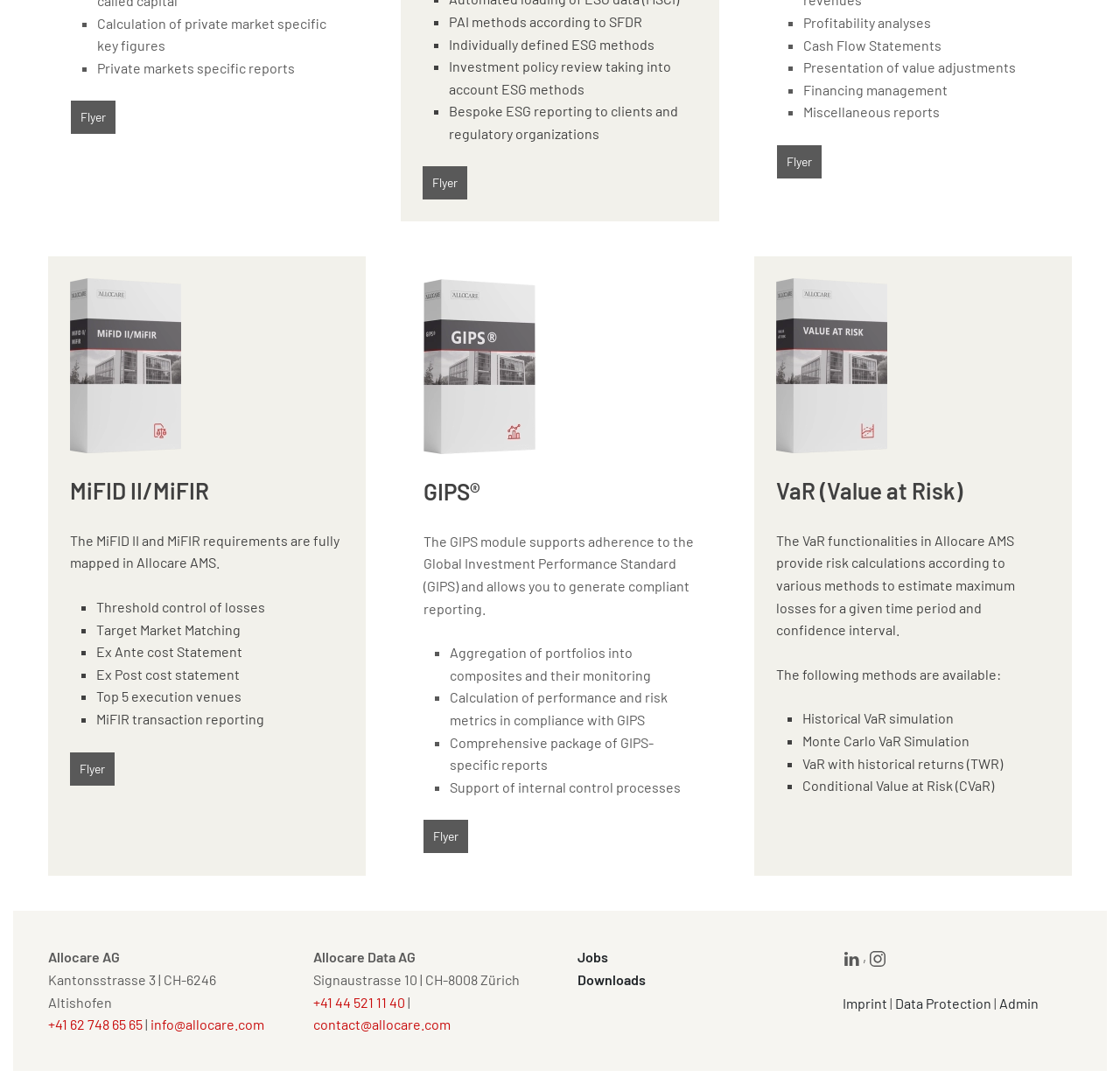Find the bounding box coordinates for the area you need to click to carry out the instruction: "Click on 'Downloads'". The coordinates should be four float numbers between 0 and 1, indicated as [left, top, right, bottom].

[0.516, 0.896, 0.577, 0.911]